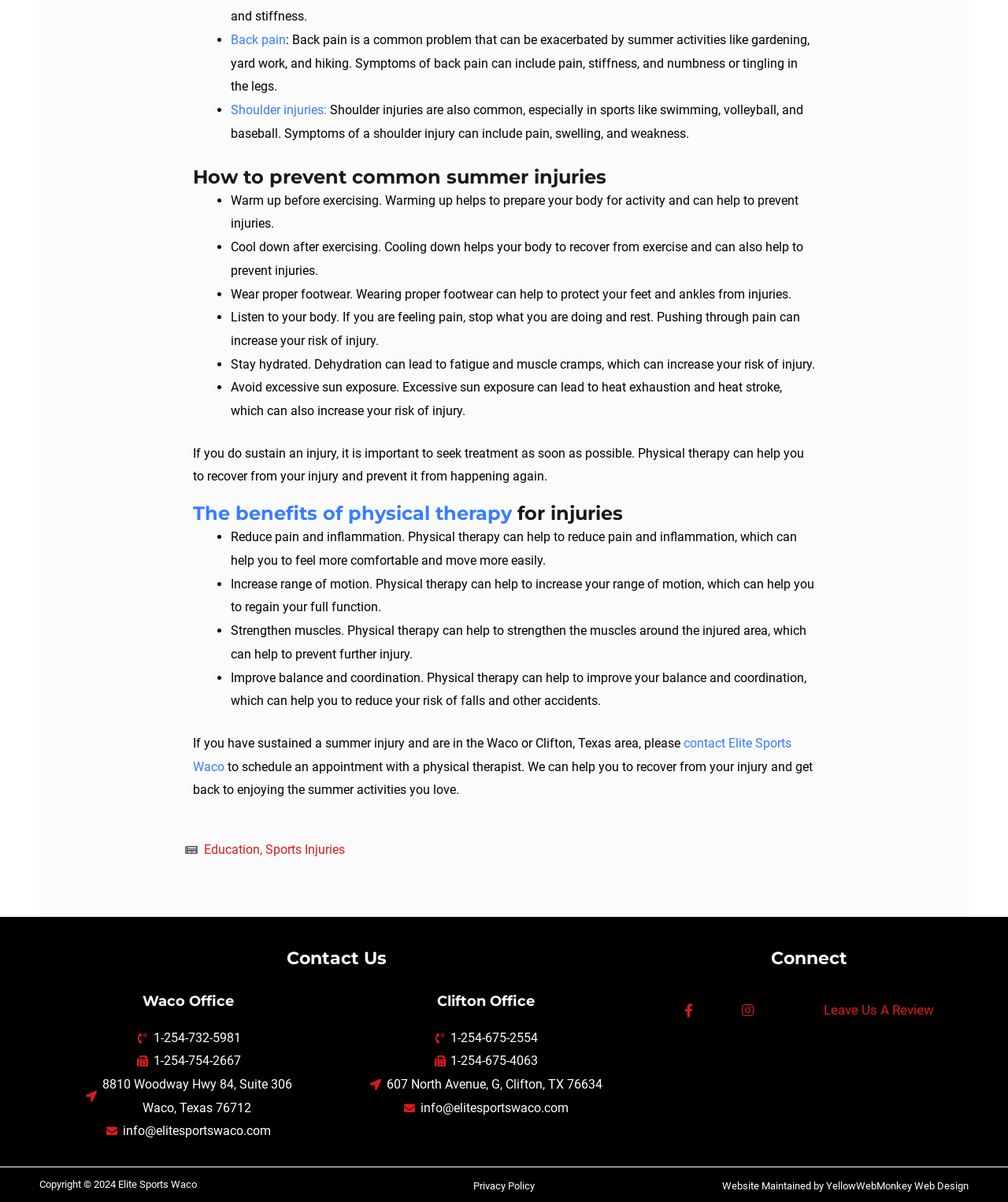What is the benefit of physical therapy for reducing pain and inflammation?
Using the image as a reference, answer with just one word or a short phrase.

It helps to feel more comfortable